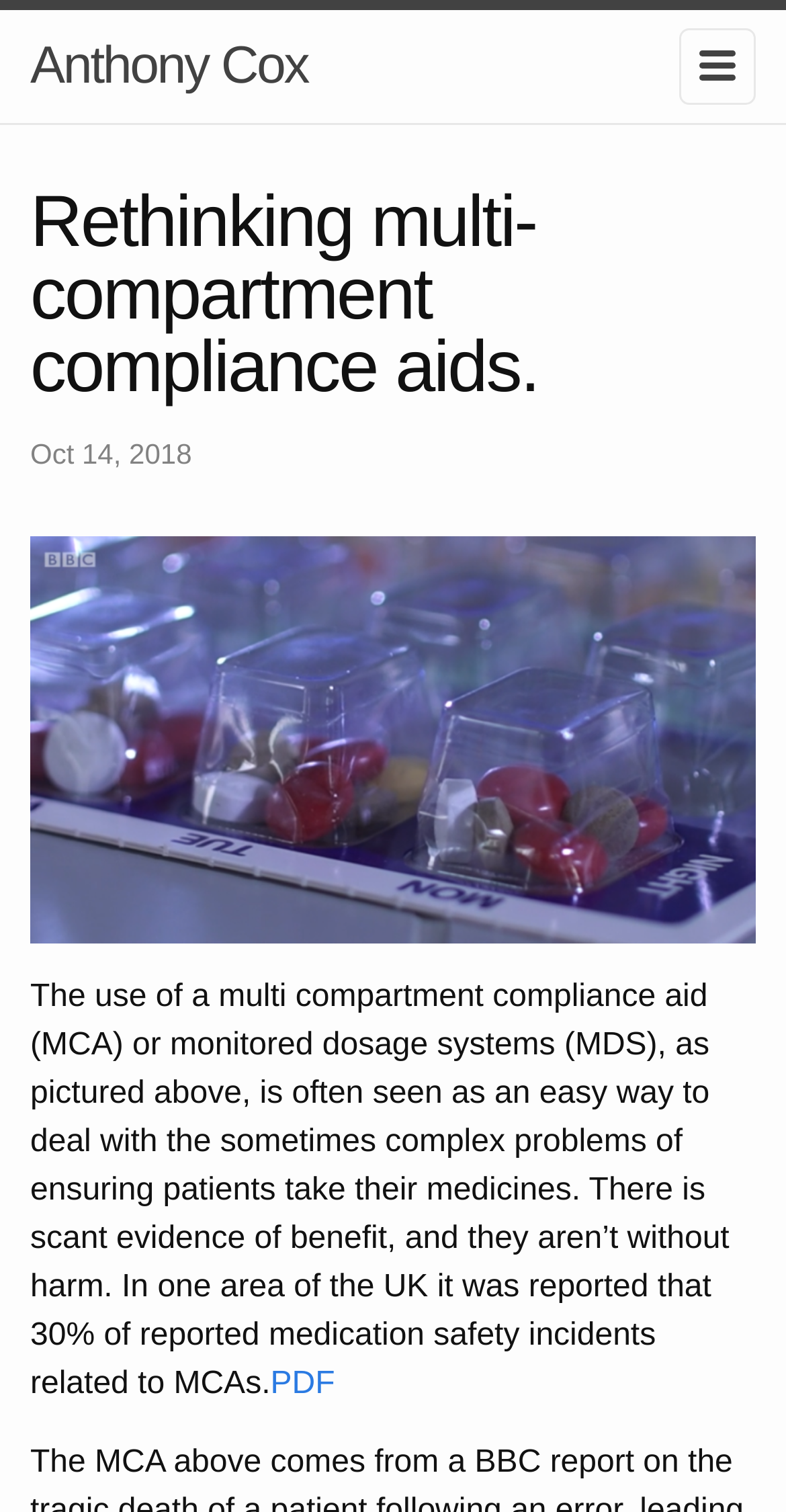What is the date of the article?
Please provide a single word or phrase answer based on the image.

Oct 14, 2018